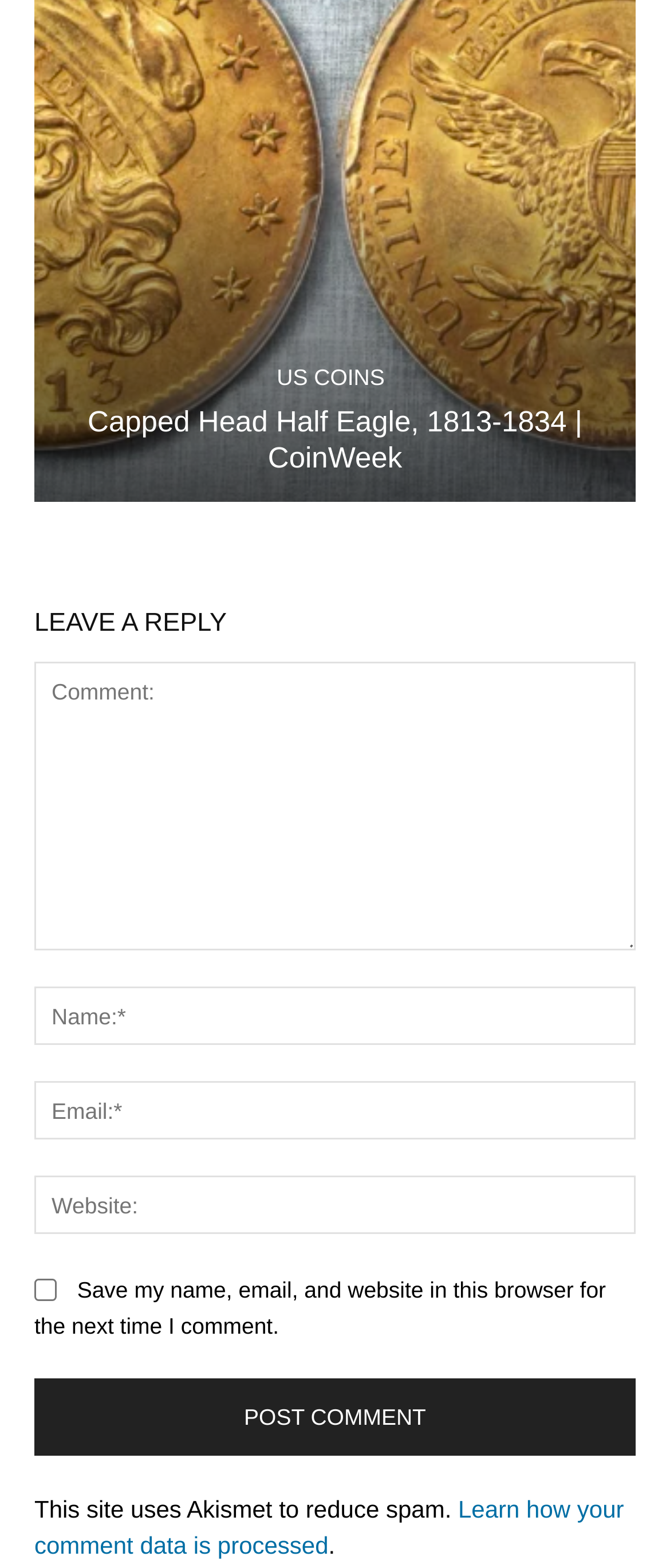Please identify the coordinates of the bounding box for the clickable region that will accomplish this instruction: "Click on the US COINS link".

[0.413, 0.234, 0.574, 0.248]